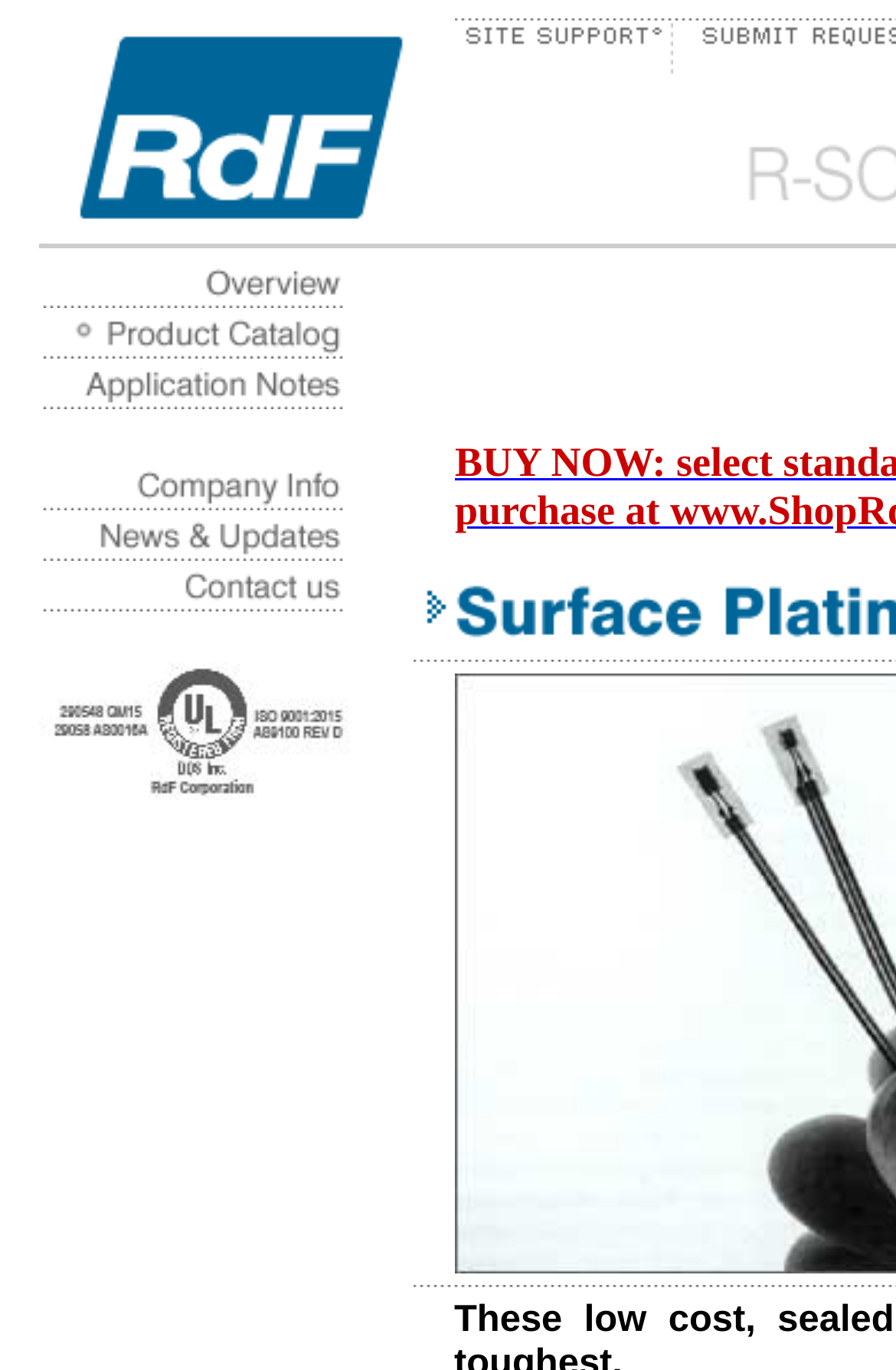Provide an in-depth caption for the elements present on the webpage.

The webpage appears to be the homepage of RdF Corporation, a company that specializes in temperature sensors. At the top left corner, there is a logo of RdF Corporation, which is an image with a link to the company's homepage. Next to the logo, there is a horizontal line of small images, likely representing a navigation menu.

Below the logo, there is a table with multiple rows, each containing a link to a different section of the website. The sections include "Overview of RdF Temperature Sensor Applications", "The Entire RdF Product Catalog", "Informative Articles with RdF Temperature sensor Application Information", "All about RdF Corporation", and "Coming Soon!". Each link is accompanied by a small image.

To the right of the table, there is a narrow column with several small images, some of which appear to be separators or spacers. At the bottom of this column, there is a small image with a link.

The webpage has a simple and organized layout, with a focus on providing easy access to different sections of the website. The use of images and links creates a visually appealing and interactive experience for the user.